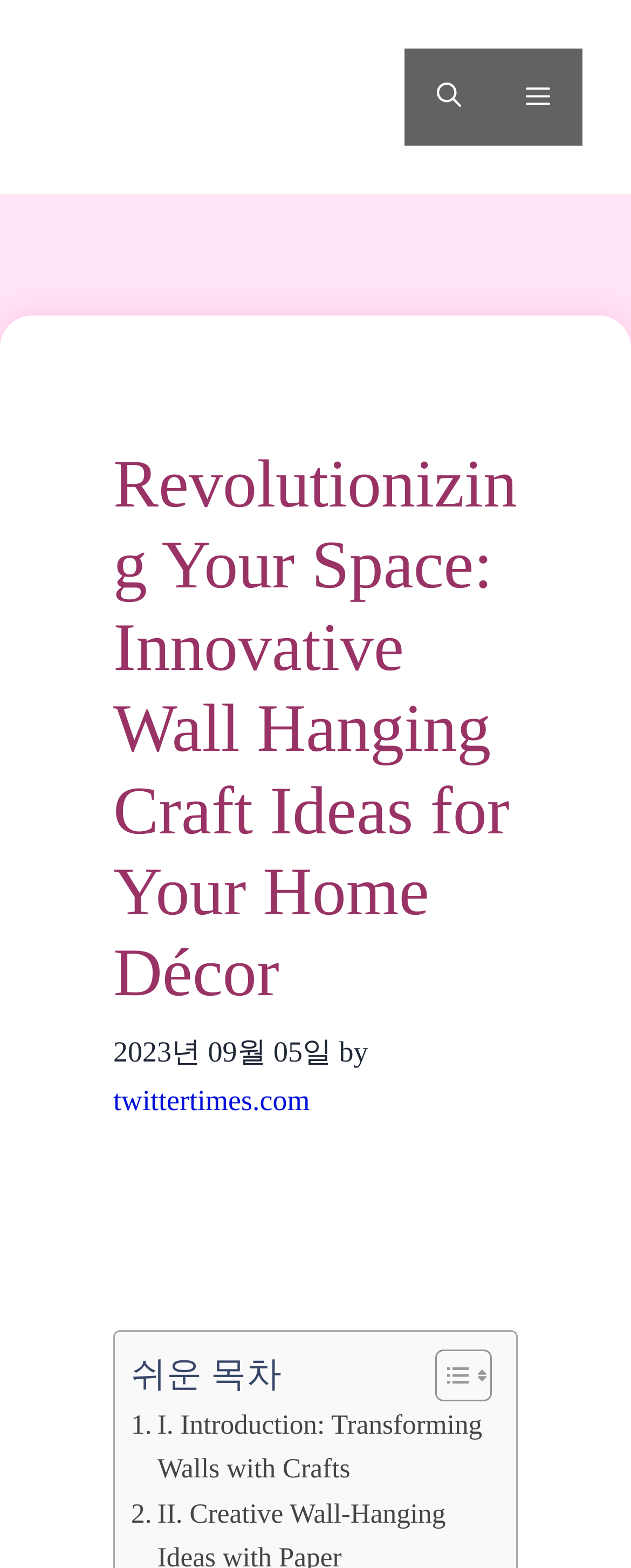Write a detailed summary of the webpage.

The webpage is about innovative wall hanging craft ideas for home décor, with a focus on self-expression through interior design. At the top, there is a banner that spans the entire width of the page, containing a link to the "DIY Creator" site. To the right of the banner, there is a navigation menu with two buttons: "Open search" and "Menu", which is currently not expanded.

Below the navigation menu, there is a header section that takes up most of the page's width. It contains a heading that reads "Revolutionizing Your Space: Innovative Wall Hanging Craft Ideas for Your Home Décor", followed by the date "2023년 09월 05일" and the author's name, linked to "twittertimes.com".

Underneath the header, there is a table of contents section with a title "쉬운 목차" and a link to toggle the table of contents. The section is accompanied by two small images. Below the table of contents, there is a link to the first section of the article, titled "I. Introduction: Transforming Walls with Crafts".